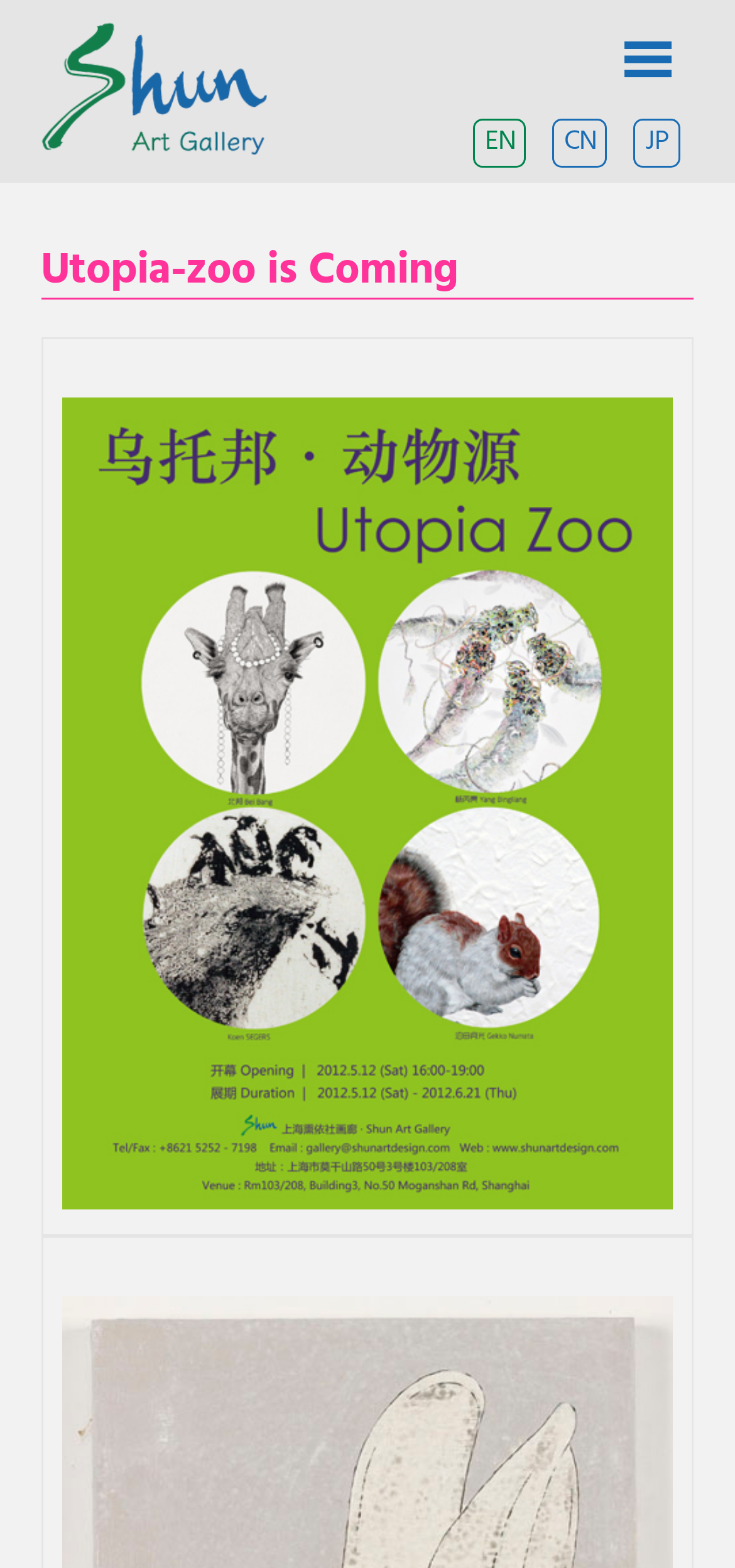Please provide a one-word or short phrase answer to the question:
What is the theme of the upcoming event?

Utopia-zoo